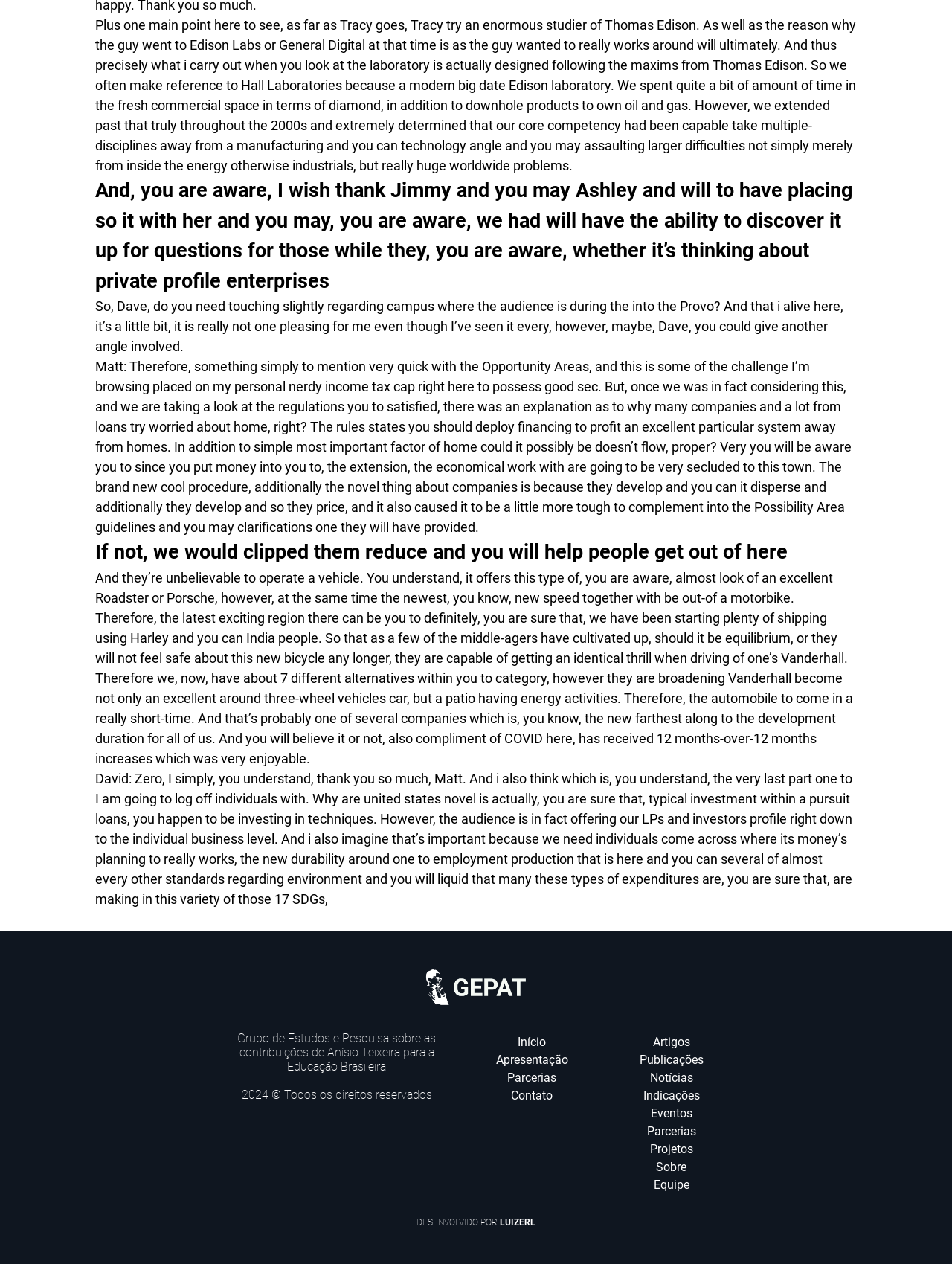Provide a single word or phrase answer to the question: 
What is the main topic of the conversation?

Business and technology